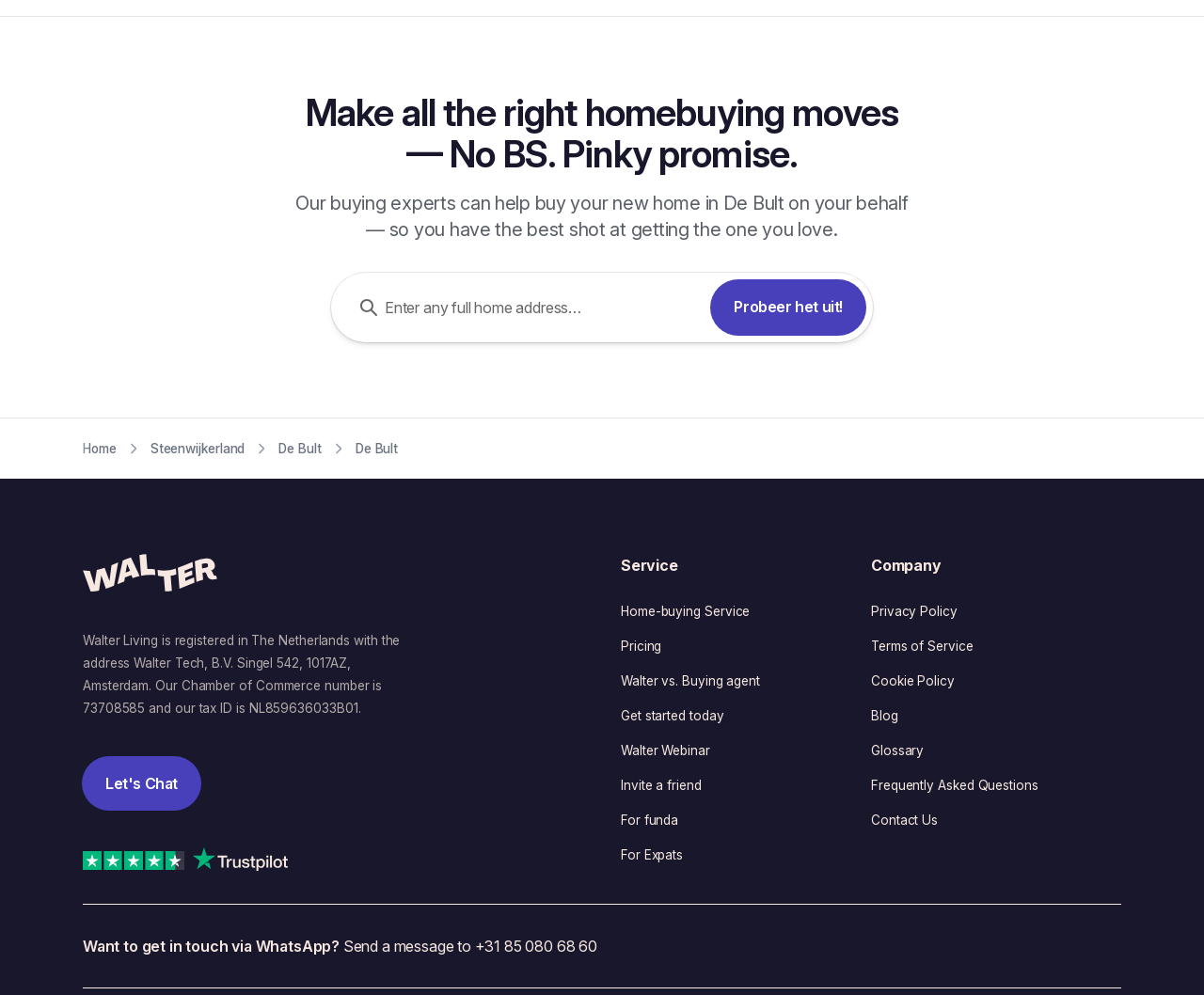What is the WhatsApp number to get in touch with the company?
Use the information from the screenshot to give a comprehensive response to the question.

The WhatsApp number to get in touch with the company is mentioned in the text 'Want to get in touch via WhatsApp?' followed by the link 'Send a message to +31 85 080 68 60' which is located at the bottom of the webpage.